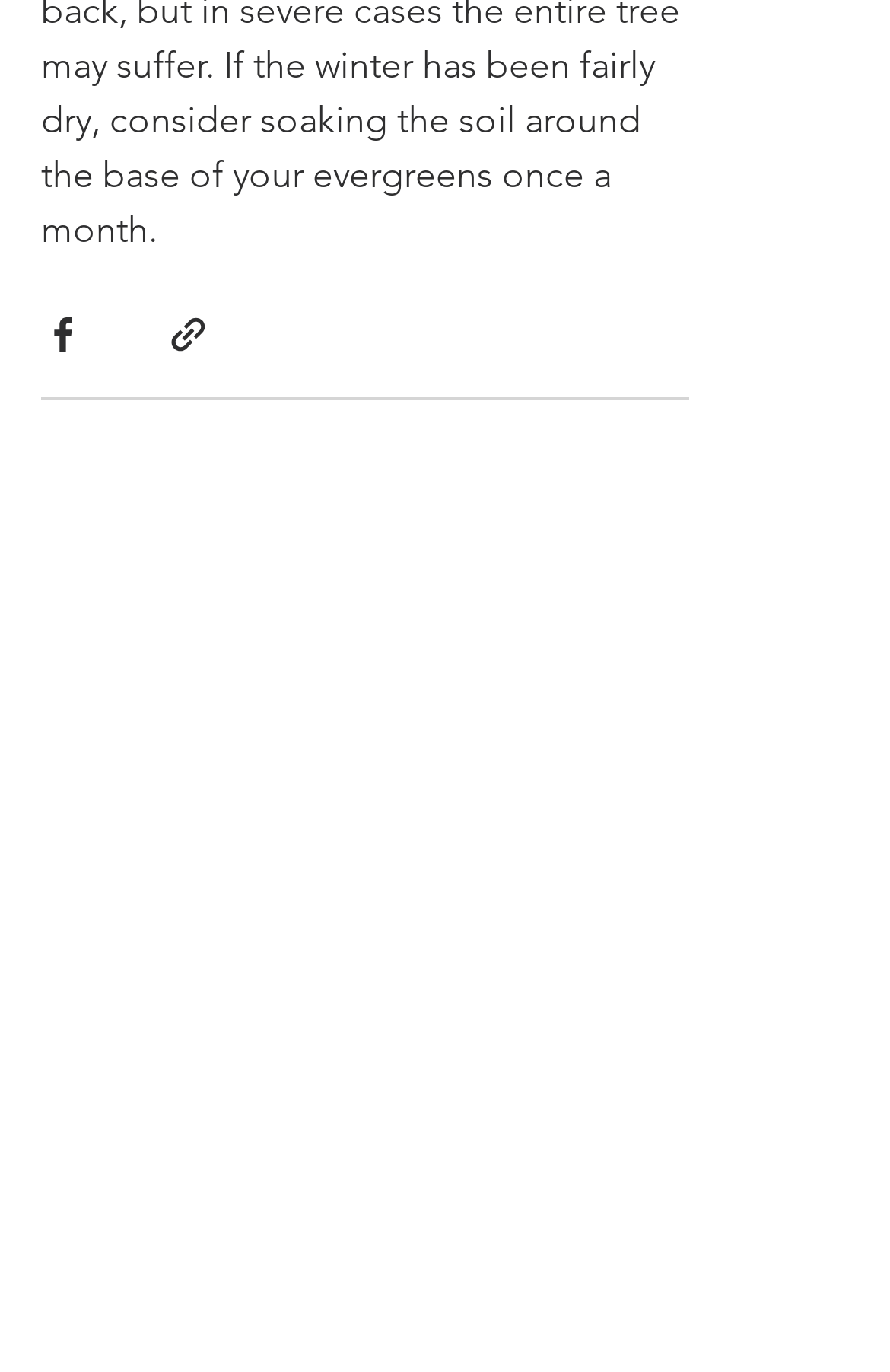Find the bounding box coordinates for the area that must be clicked to perform this action: "Subscribe Now".

[0.051, 0.765, 0.769, 0.835]